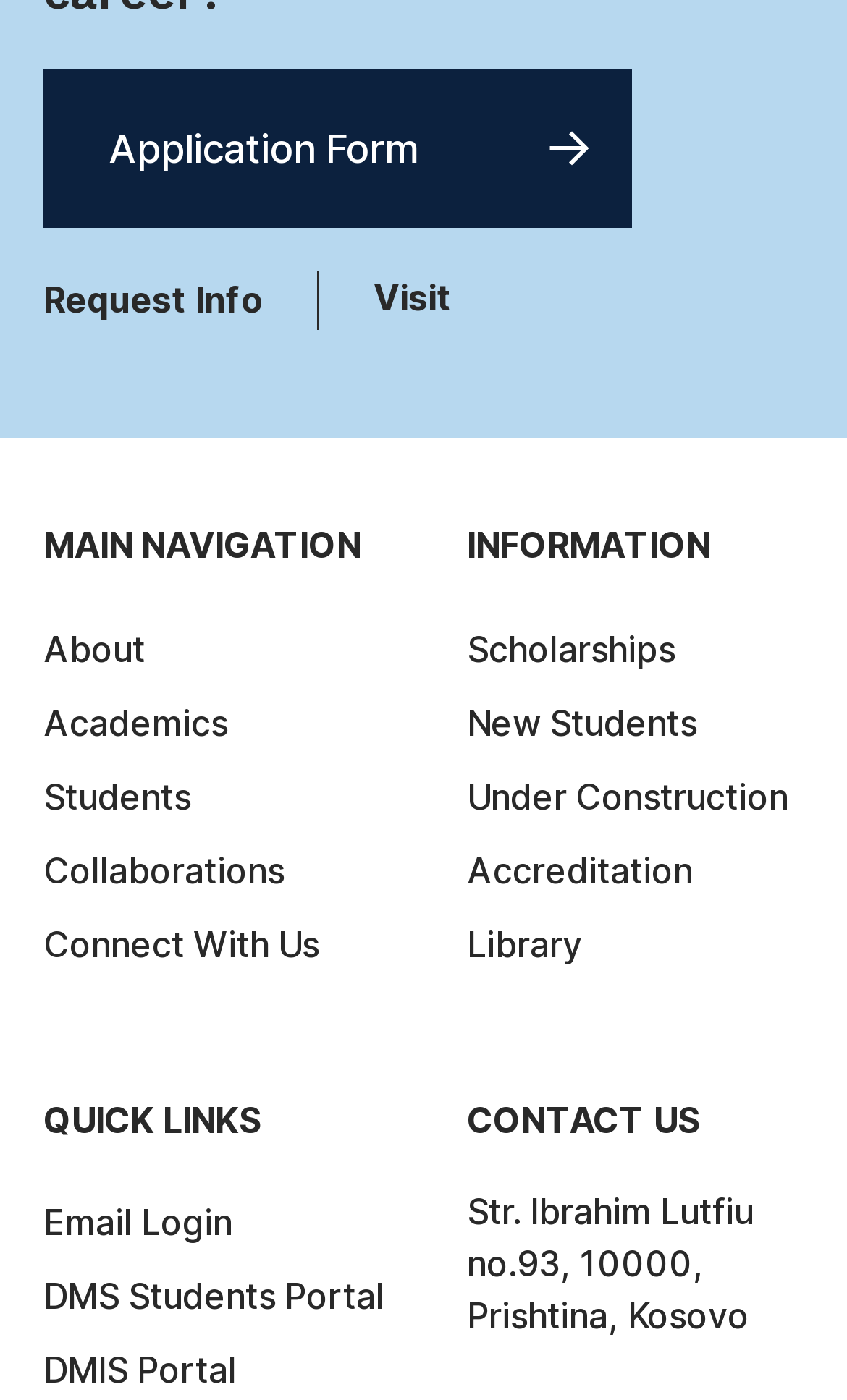Find the bounding box coordinates of the element to click in order to complete this instruction: "Apply for the application form". The bounding box coordinates must be four float numbers between 0 and 1, denoted as [left, top, right, bottom].

[0.051, 0.049, 0.746, 0.163]